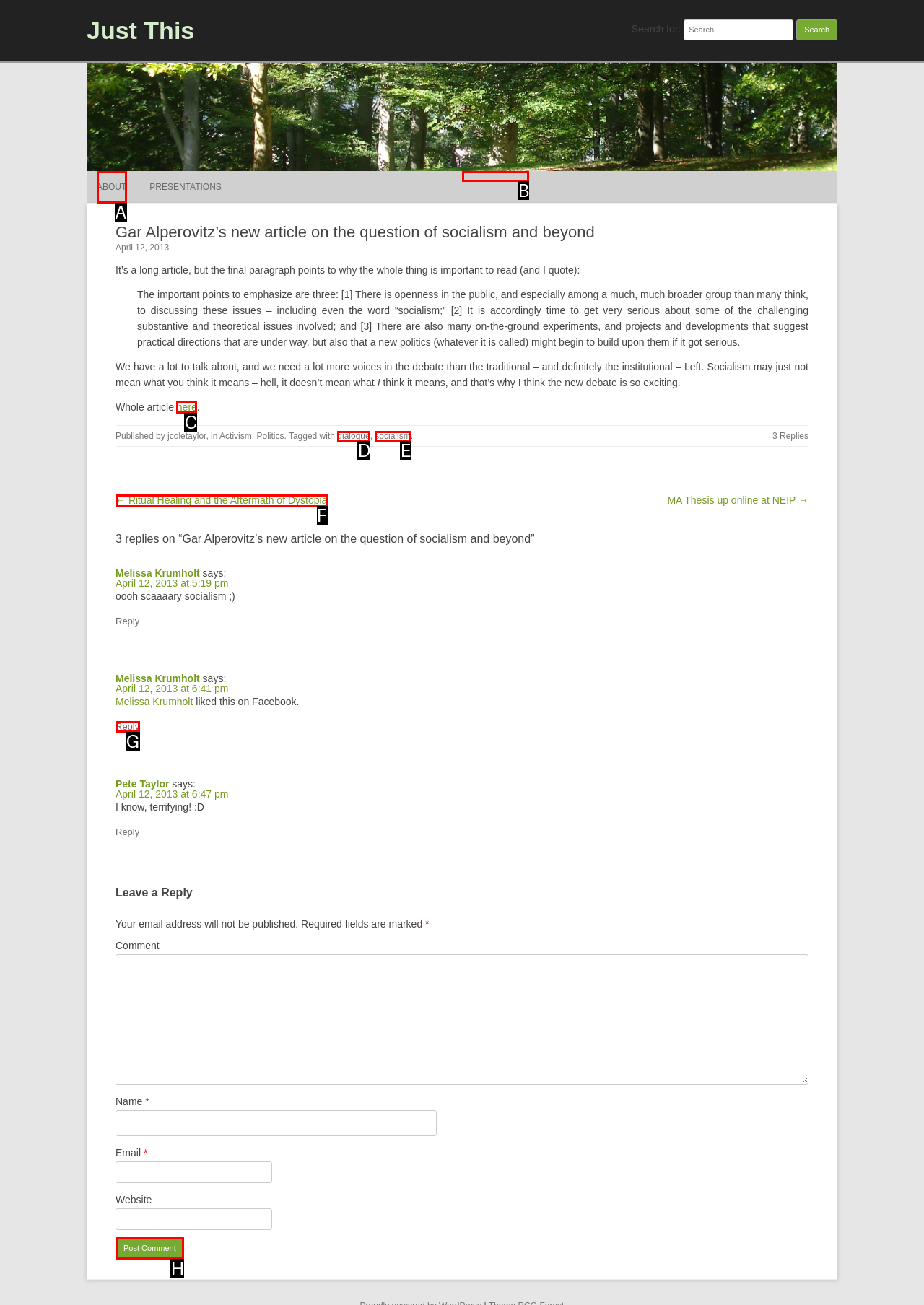Point out which UI element to click to complete this task: View previous post
Answer with the letter corresponding to the right option from the available choices.

F